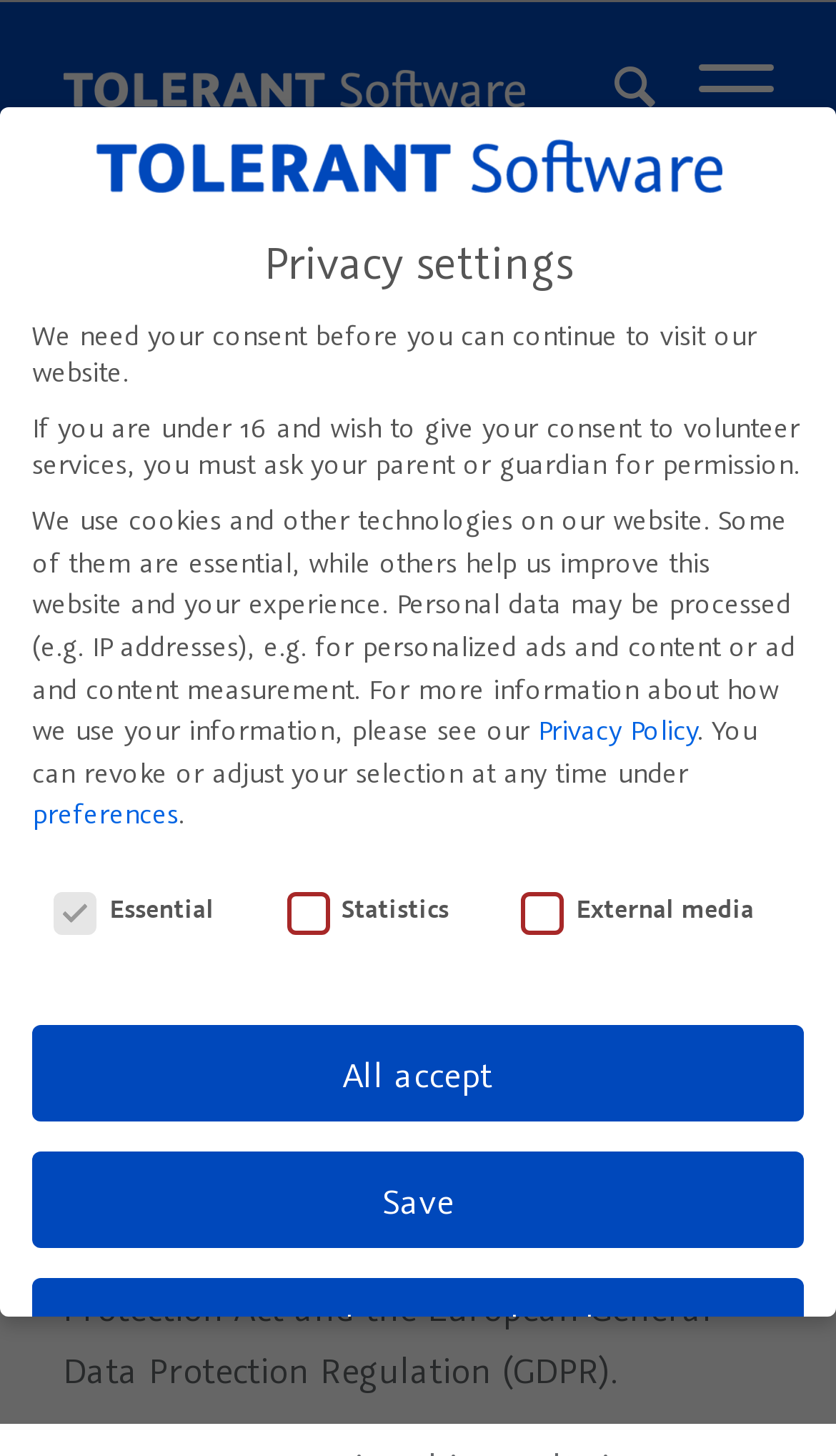Please identify the bounding box coordinates of the region to click in order to complete the given instruction: "Click the Tolerant Software logo". The coordinates should be four float numbers between 0 and 1, i.e., [left, top, right, bottom].

[0.075, 0.047, 0.627, 0.074]